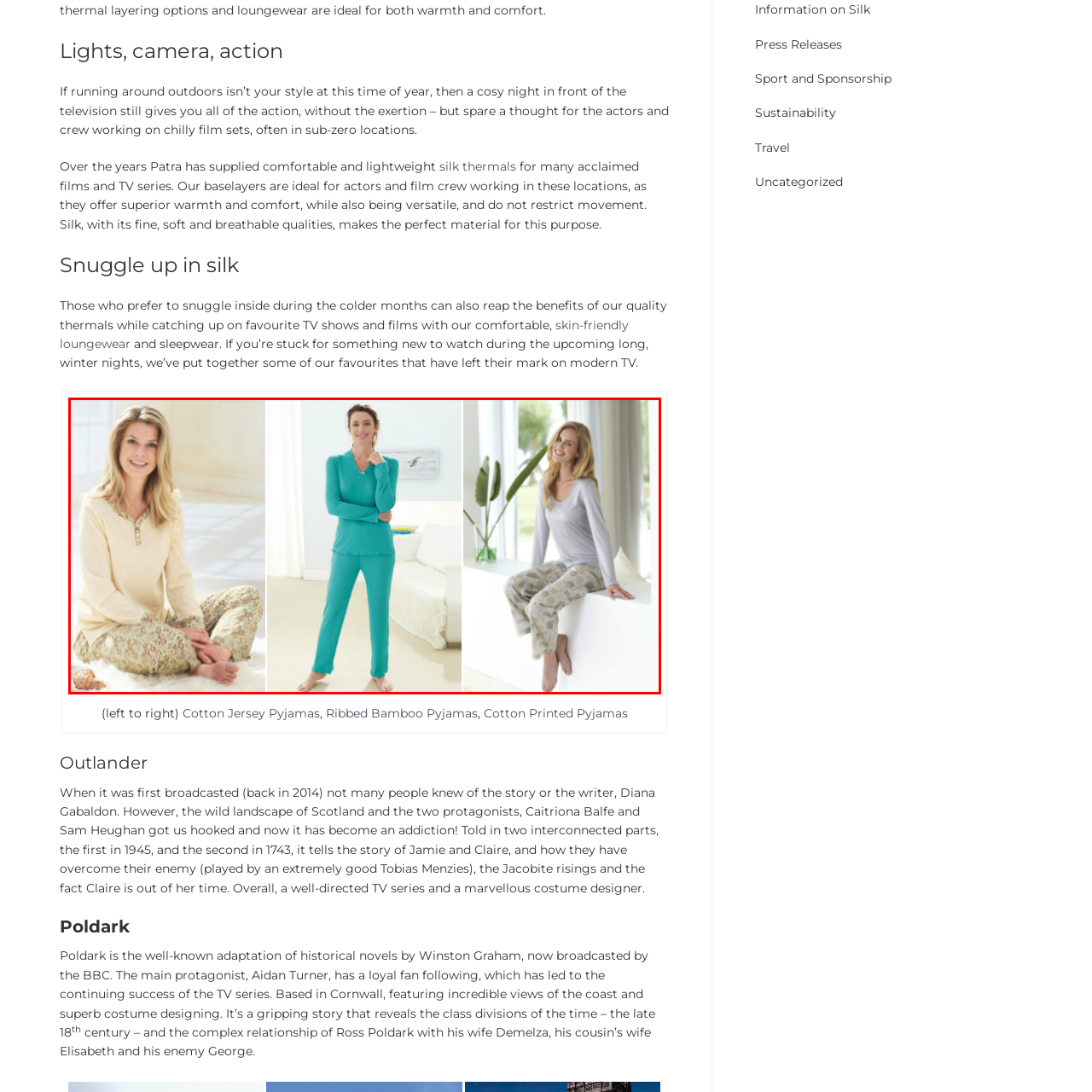Concentrate on the image inside the red frame and provide a detailed response to the subsequent question, utilizing the visual information from the image: 
What is the purpose of the showcased loungewear collection?

The caption states that the collection is perfect for cozy nights in, implying that the purpose of the showcased loungewear is to provide comfort and relaxation during indoor activities.